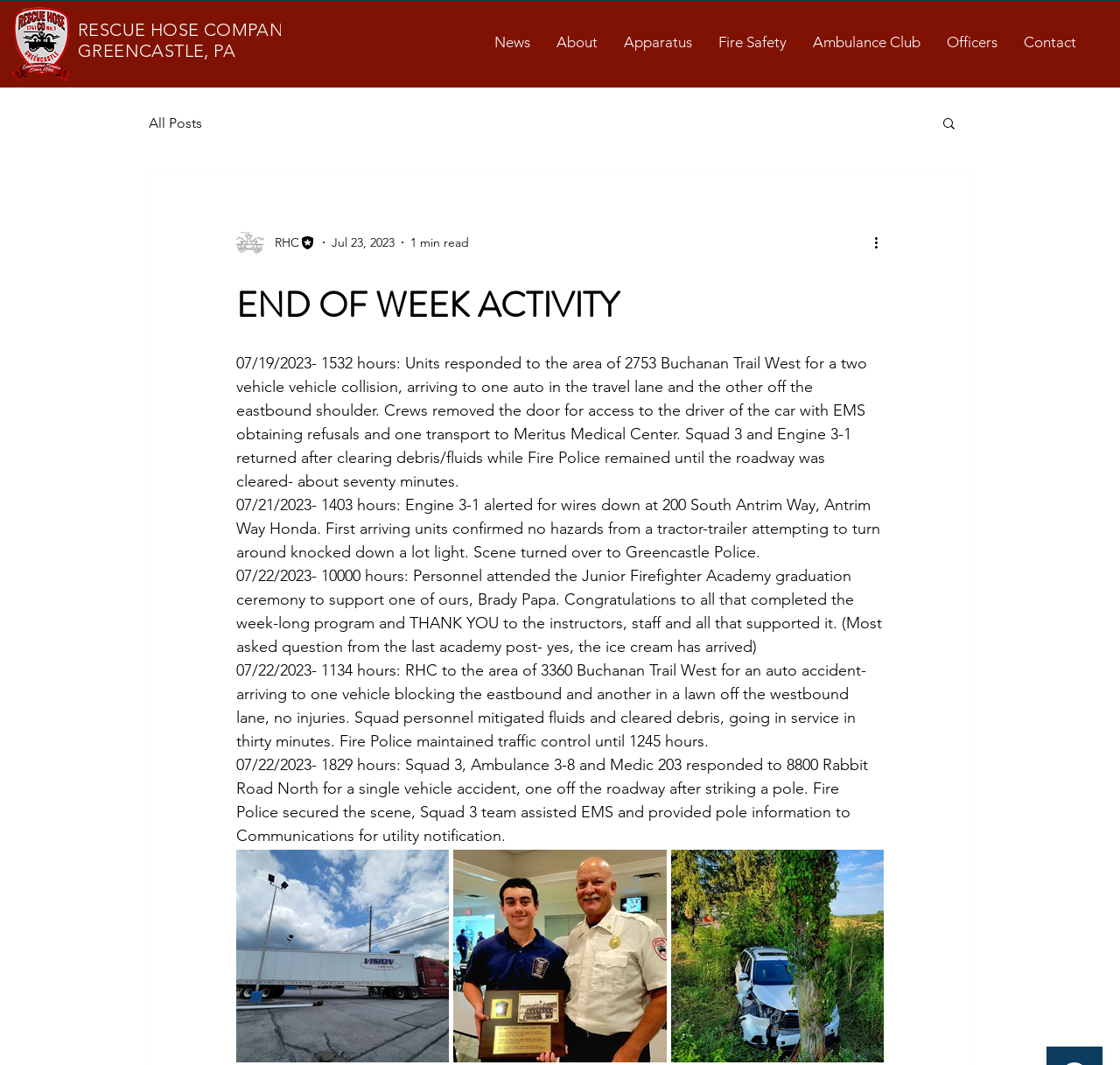What is the principal heading displayed on the webpage?

END OF WEEK ACTIVITY